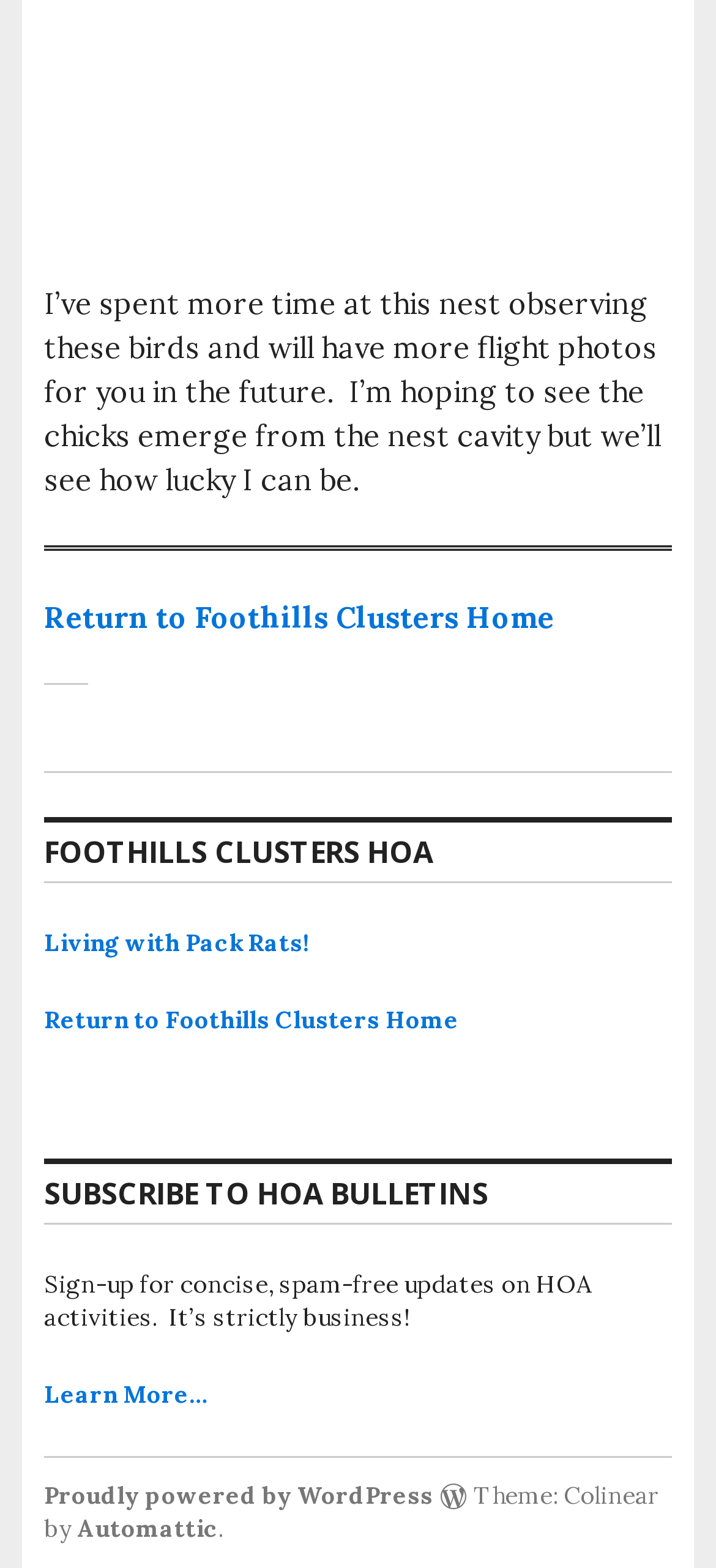What is the purpose of the 'SUBSCRIBE TO HOA BULLETINS' section?
From the screenshot, provide a brief answer in one word or phrase.

To sign-up for HOA updates